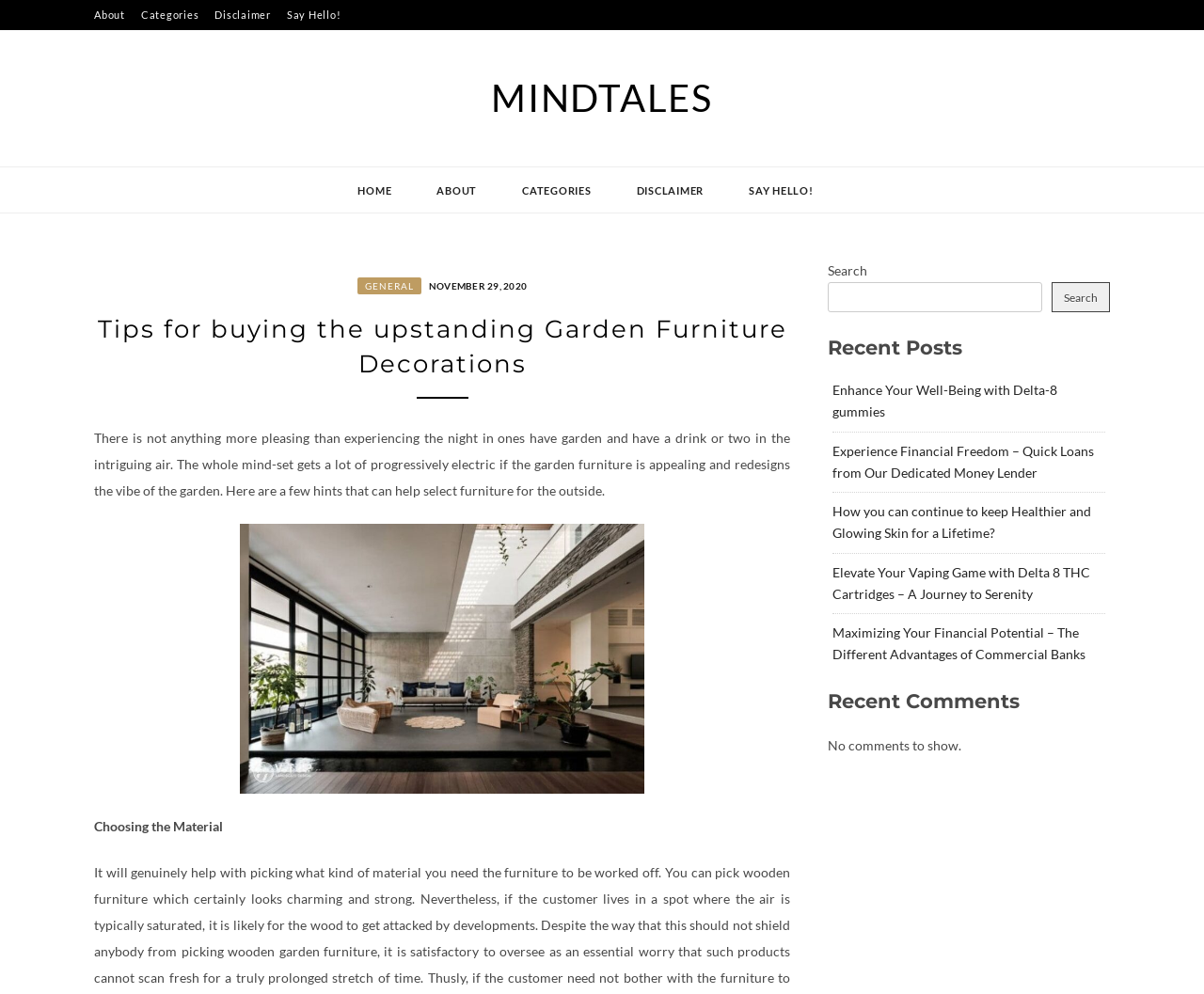How many recent posts are listed?
Utilize the information in the image to give a detailed answer to the question.

I counted the links under the 'Recent Posts' heading, which are 5 in total. They are 'Enhance Your Well-Being with Delta-8 gummies', 'Experience Financial Freedom – Quick Loans from Our Dedicated Money Lender', 'How you can continue to keep Healthier and Glowing Skin for a Lifetime?', 'Elevate Your Vaping Game with Delta 8 THC Cartridges – A Journey to Serenity', and 'Maximizing Your Financial Potential – The Different Advantages of Commercial Banks'.